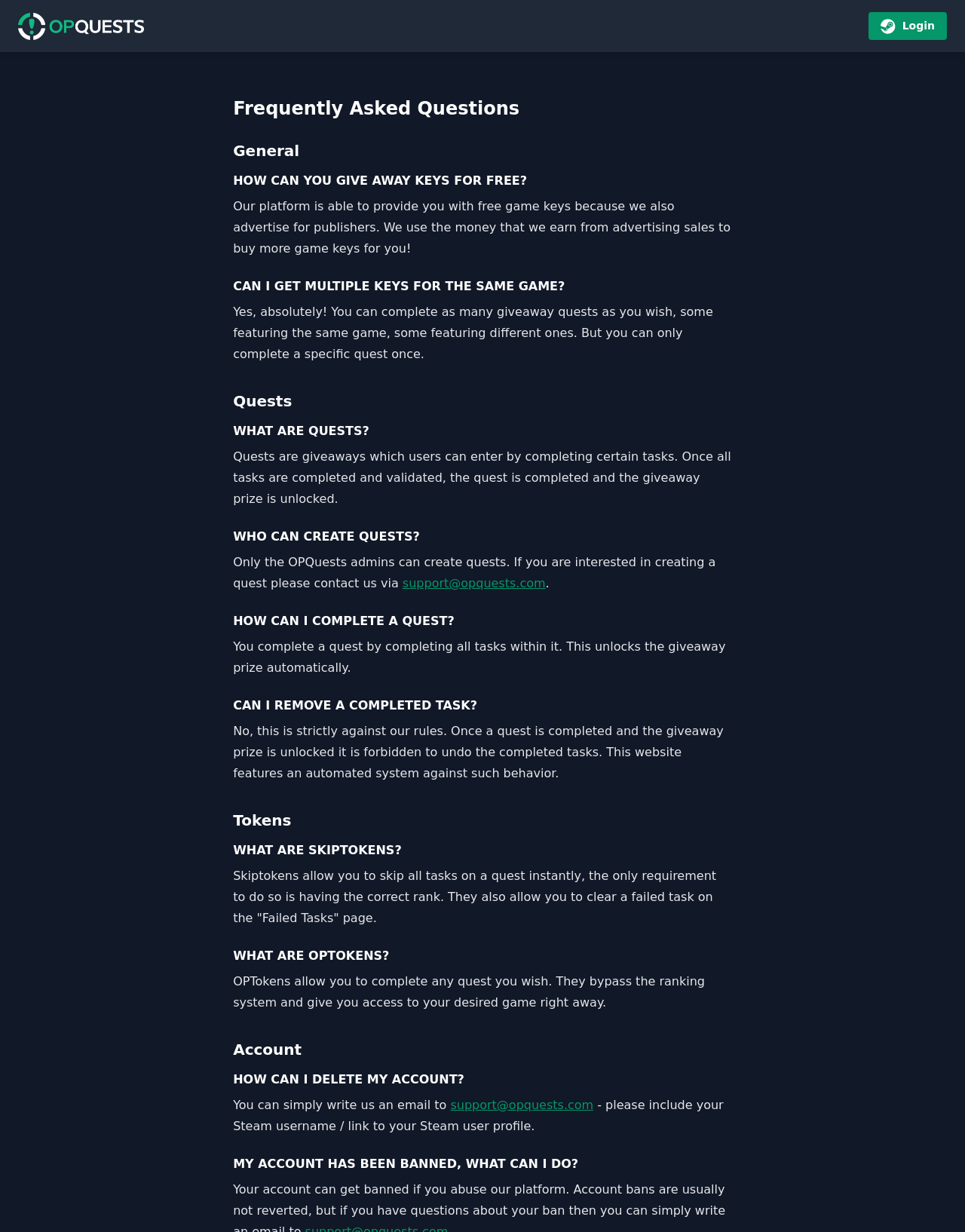Calculate the bounding box coordinates for the UI element based on the following description: "Login". Ensure the coordinates are four float numbers between 0 and 1, i.e., [left, top, right, bottom].

[0.9, 0.01, 0.981, 0.032]